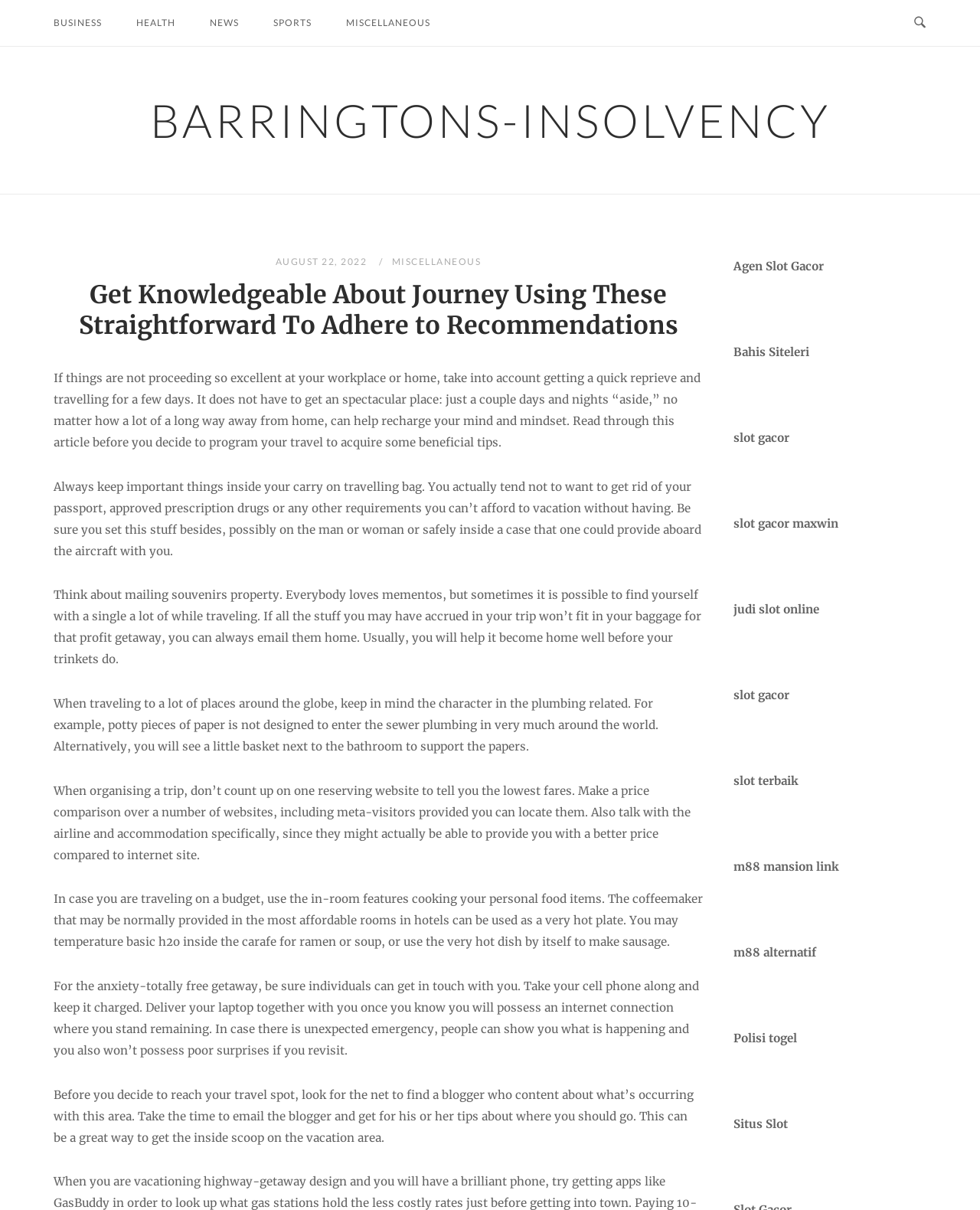Answer the question in one word or a short phrase:
How many travel tips are provided in the article?

6